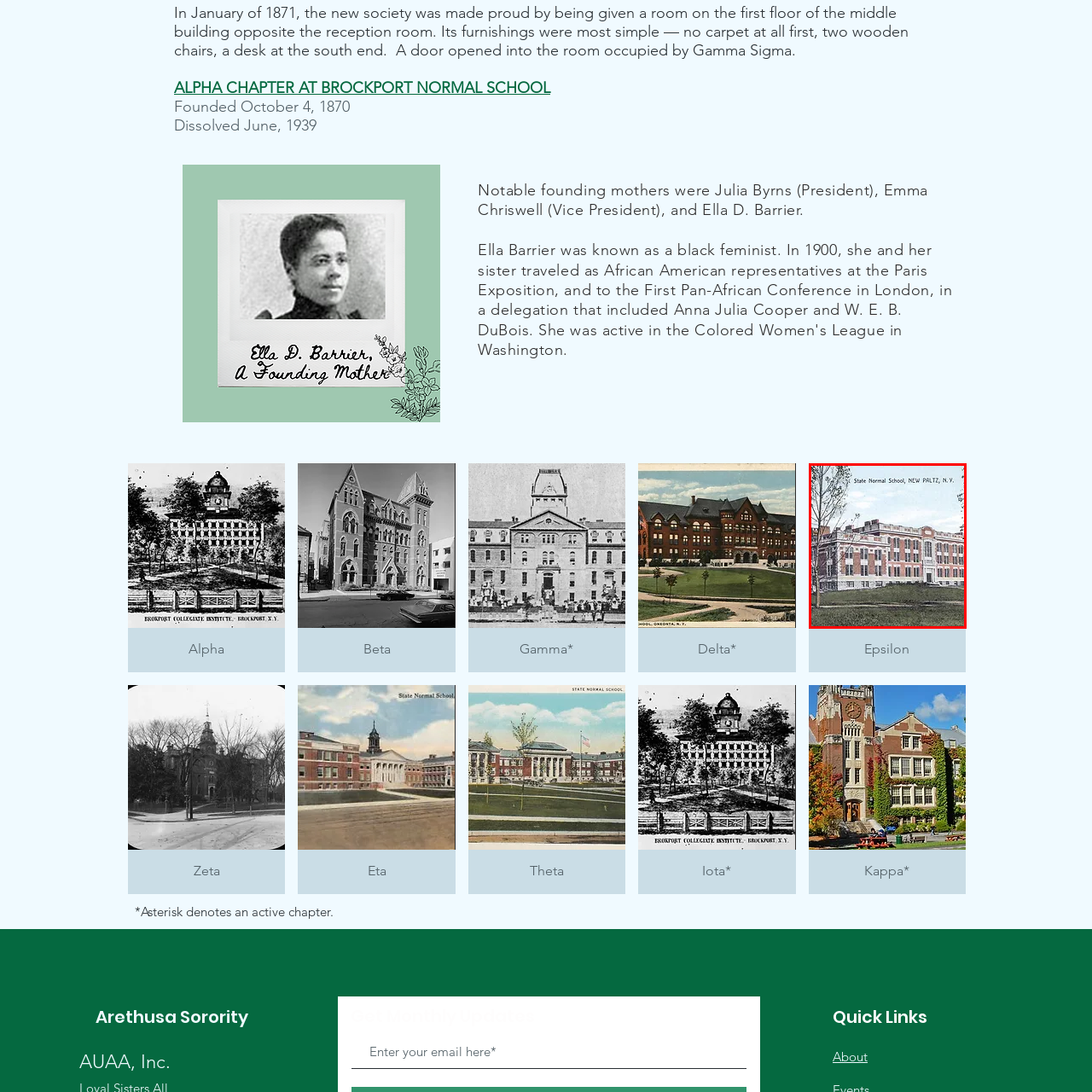Analyze and describe the image content within the red perimeter in detail.

This historic image depicts the State Normal School located in New Paltz, New York. The building showcases an architectural style characteristic of early 20th-century educational institutions, with a prominent facade adorned with an organized arrangement of windows and prominent brick detailing. Surrounded by greenery, the school presents an inviting atmosphere for learning. The caption above indicates that this educational establishment was foundational to the community, serving as a normal school aimed at training teachers. This institution has historical significance, being an integral part of the area's educational development since its founding in 1870.